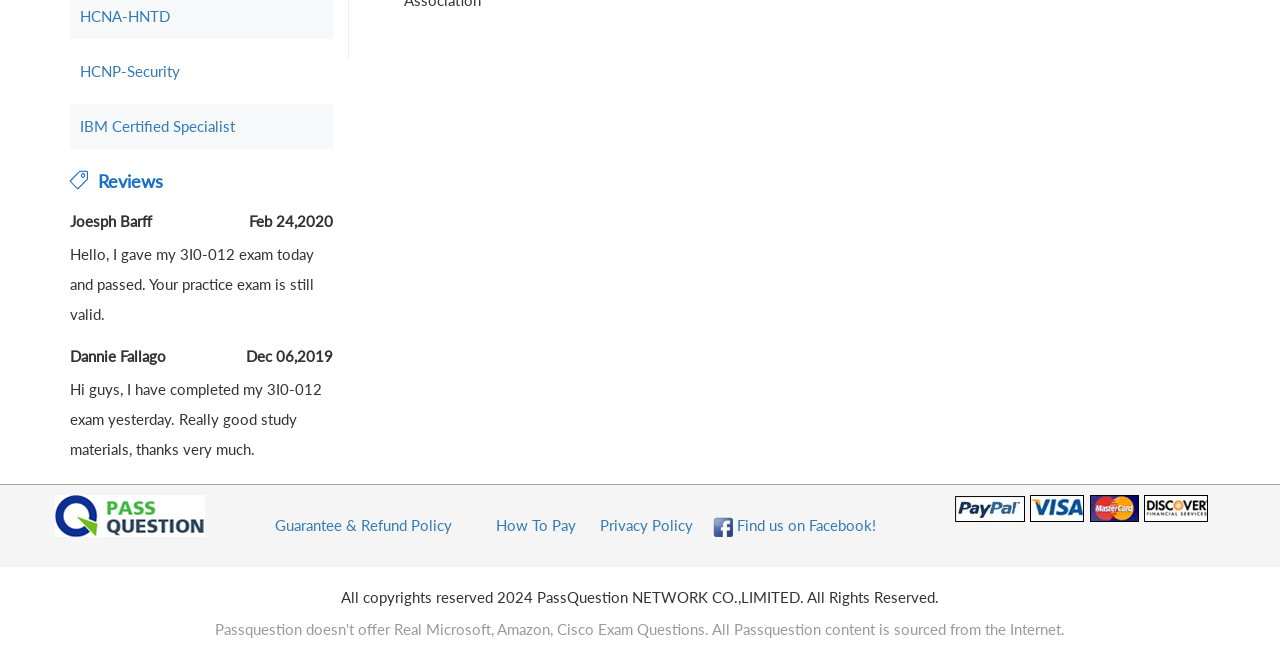Specify the bounding box coordinates (top-left x, top-left y, bottom-right x, bottom-right y) of the UI element in the screenshot that matches this description: Guarantee & Refund Policy

[0.215, 0.782, 0.353, 0.809]